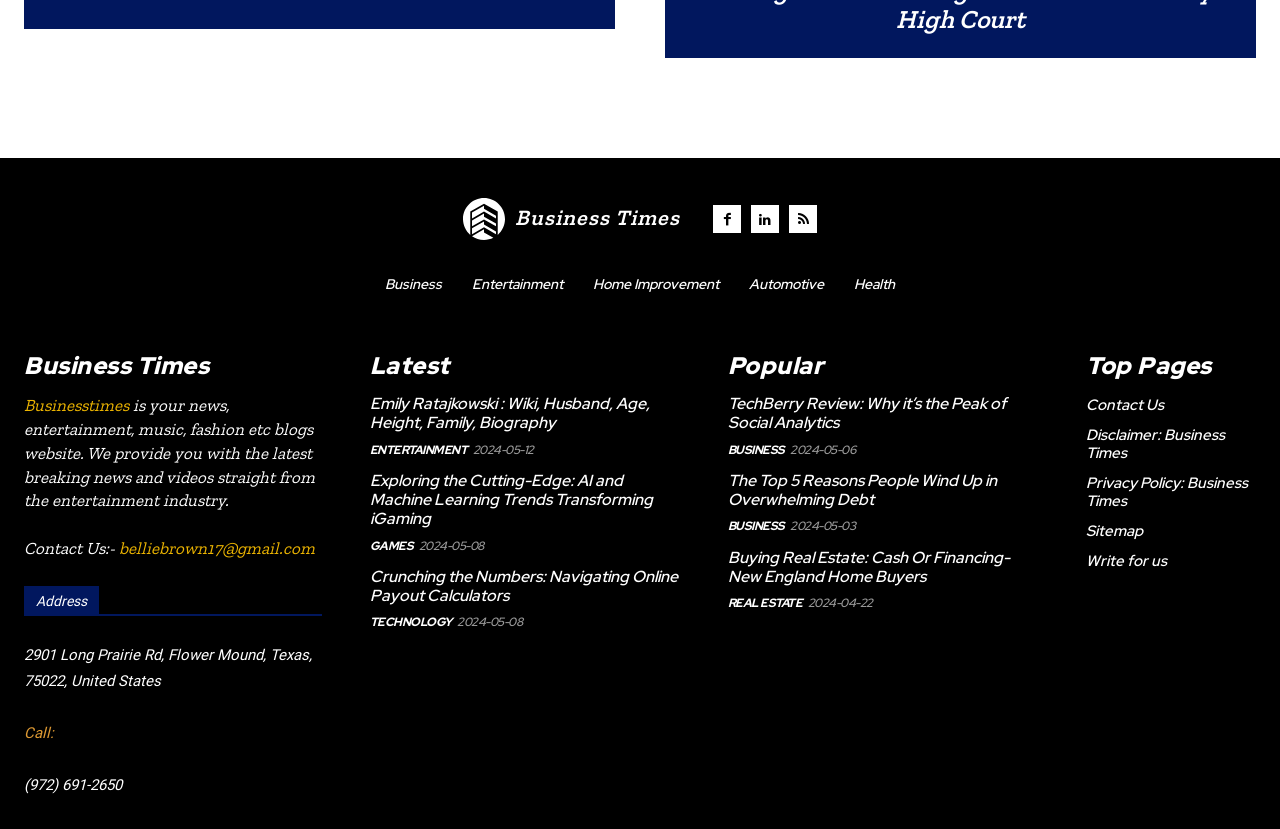Identify the bounding box coordinates of the HTML element based on this description: "Write for us".

[0.849, 0.635, 0.981, 0.657]